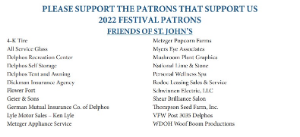Answer the question using only a single word or phrase: 
What is the purpose of the list in the image?

To show gratitude